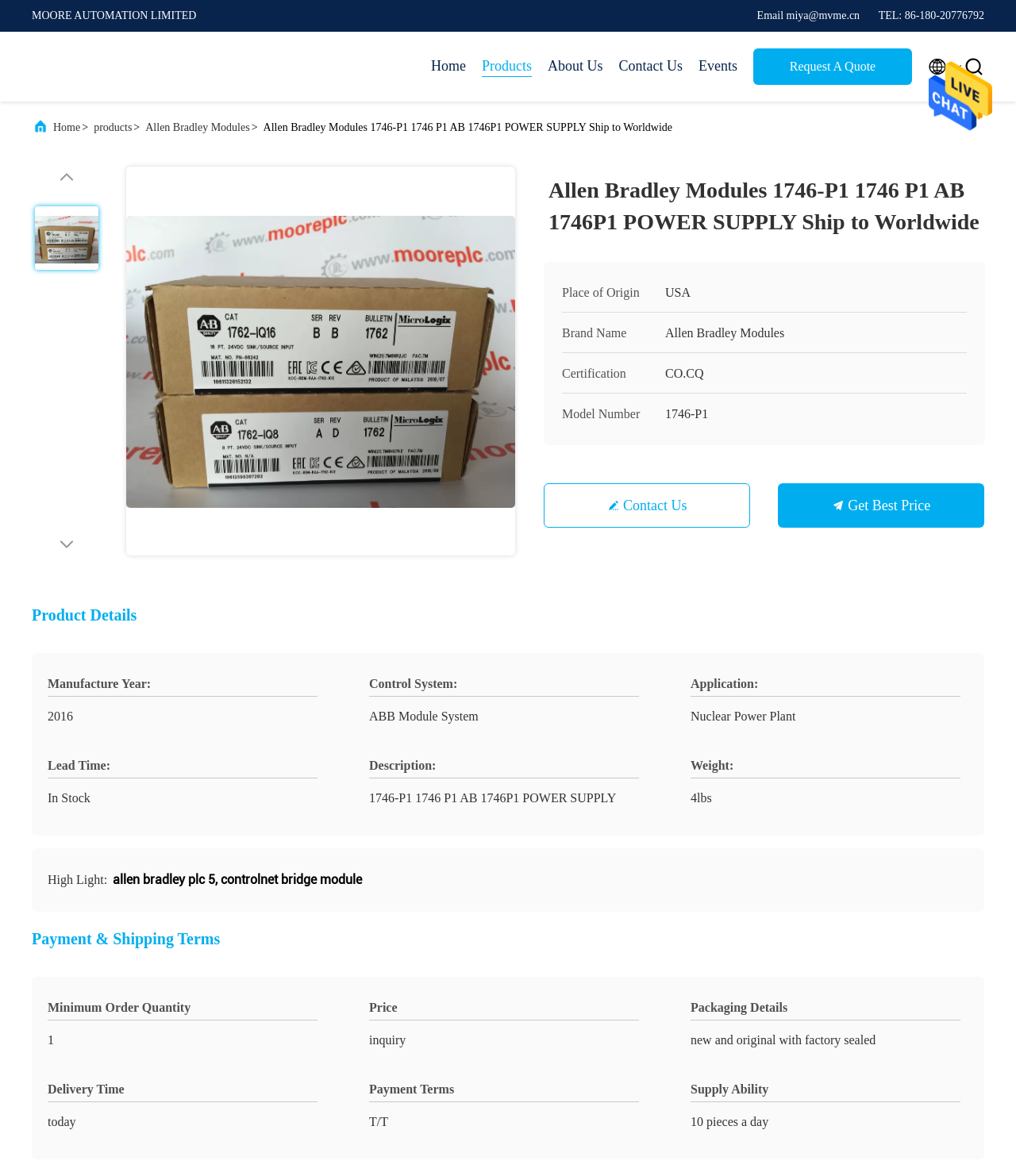Locate the bounding box coordinates of the element's region that should be clicked to carry out the following instruction: "Click the 'Contact Us' button". The coordinates need to be four float numbers between 0 and 1, i.e., [left, top, right, bottom].

[0.535, 0.411, 0.738, 0.449]